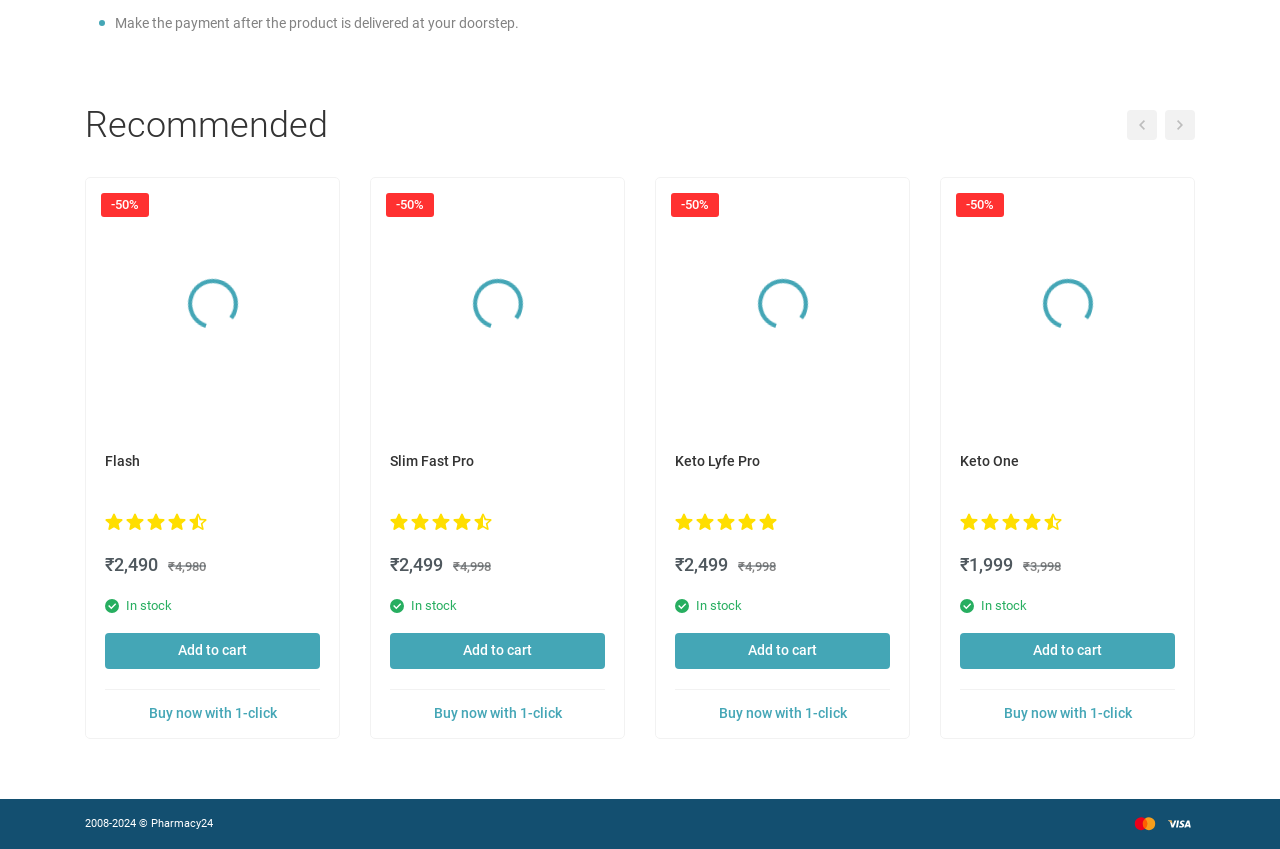Based on the element description Magnesium Oxide Series Products, identify the bounding box of the UI element in the given webpage screenshot. The coordinates should be in the format (top-left x, top-left y, bottom-right x, bottom-right y) and must be between 0 and 1.

None